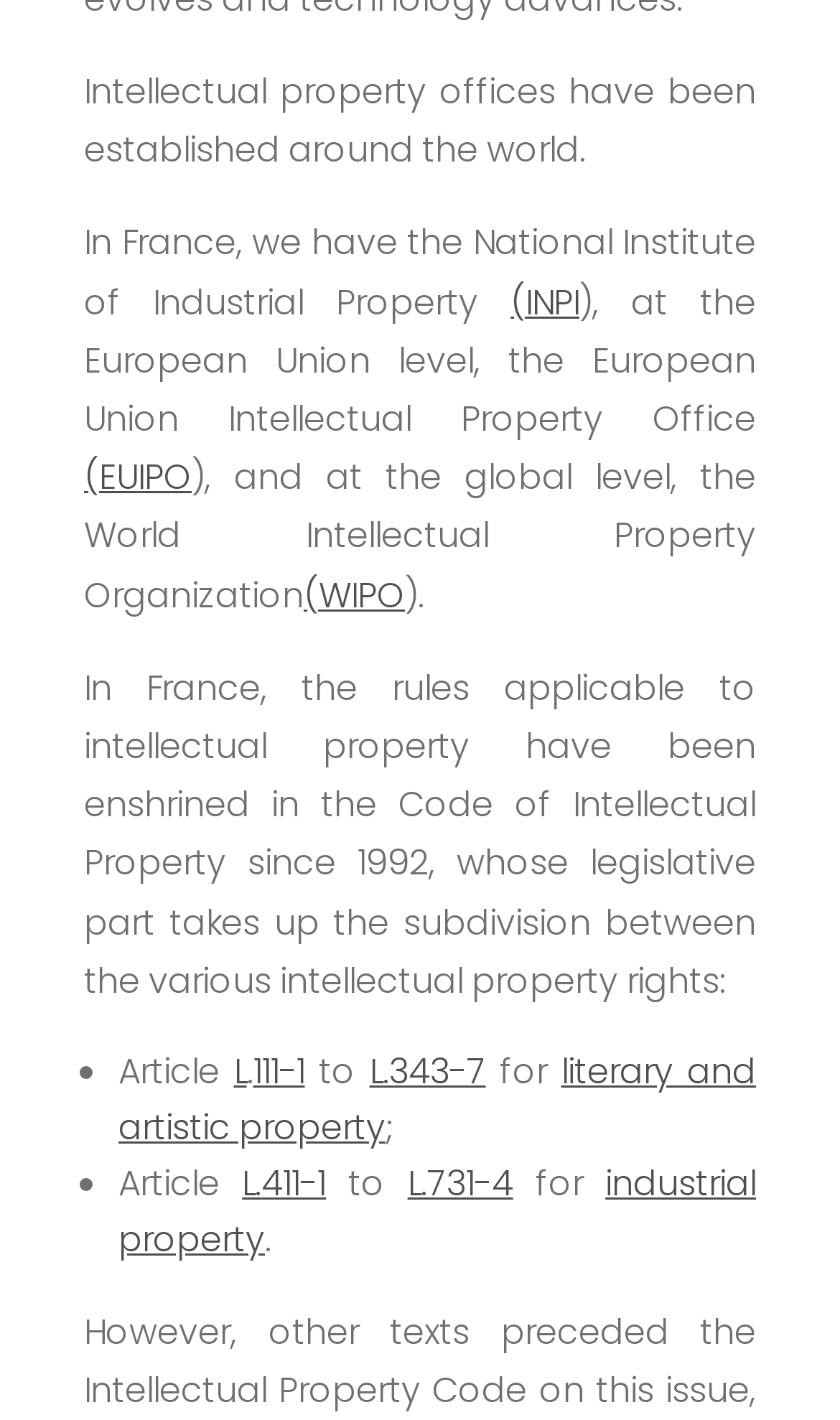Provide the bounding box coordinates for the area that should be clicked to complete the instruction: "Open the menu".

None